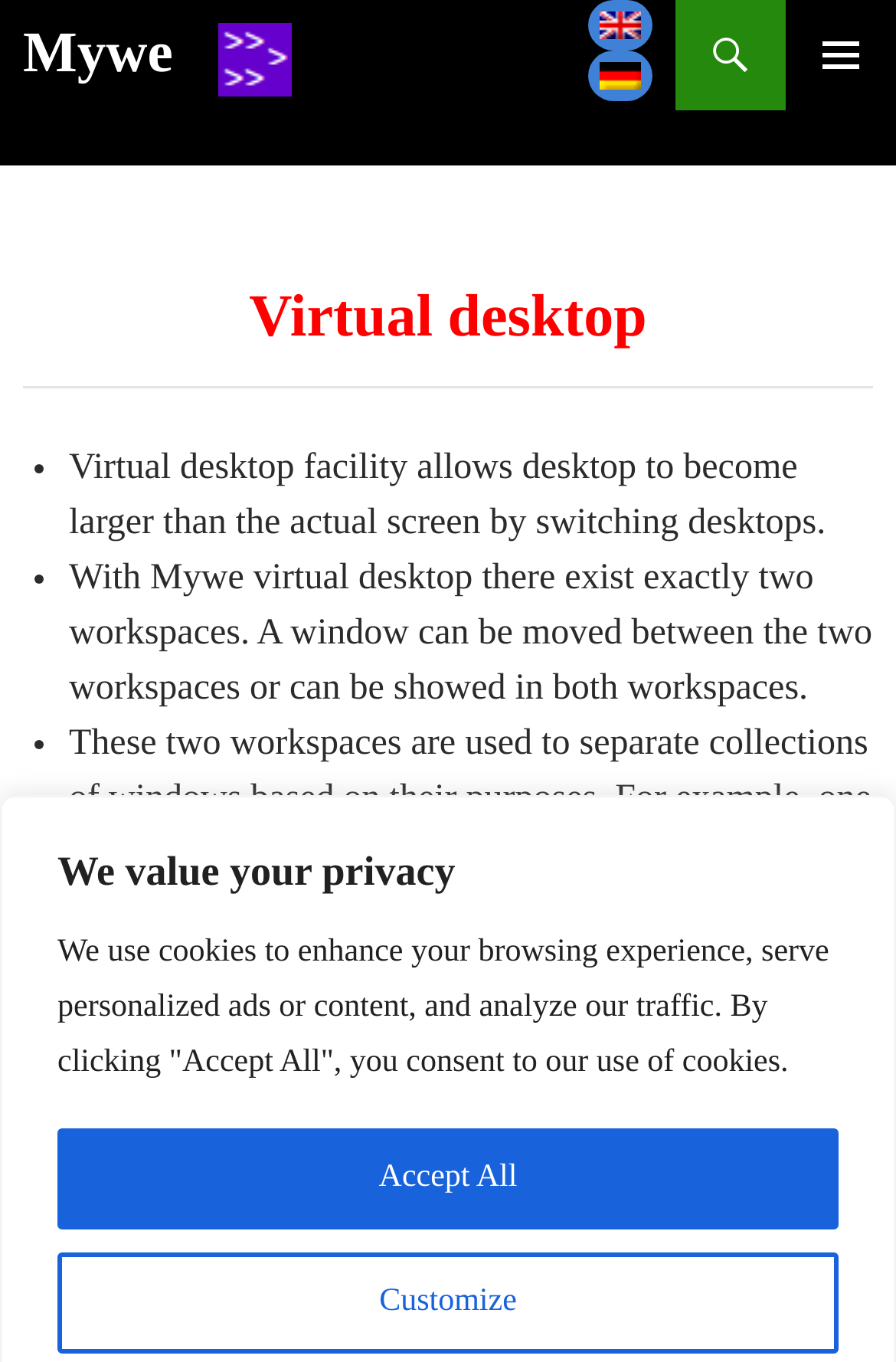Write a detailed summary of the webpage.

The webpage is about Virtual Desktop, specifically the Mywe type faster and text expander. At the top, there is a heading "We value your privacy" followed by two buttons, "Customize" and "Accept All", positioned side by side. Below this section, there is a heading "Mywe" with a link and an image next to it. 

On the top right corner, there are two language options, "English" and "Deutsch", represented as links. Next to these options, there is a button with an arrow icon. 

The main content of the page starts with a link "SKIP TO CONTENT" followed by a heading "Virtual desktop". Below this heading, there is a horizontal separator line. The content is organized into three bullet points, each describing a feature of the Virtual desktop facility. 

The first bullet point explains that the Virtual desktop allows the desktop to become larger than the actual screen by switching desktops. The second bullet point states that with Mywe virtual desktop, there exist exactly two workspaces, and a window can be moved between the two workspaces or shown in both. The third bullet point describes how the two workspaces can be used to separate collections of windows based on their purposes, and how switching between the two workspaces can be invoked either by keyboard shortcut or mouse shortcut.